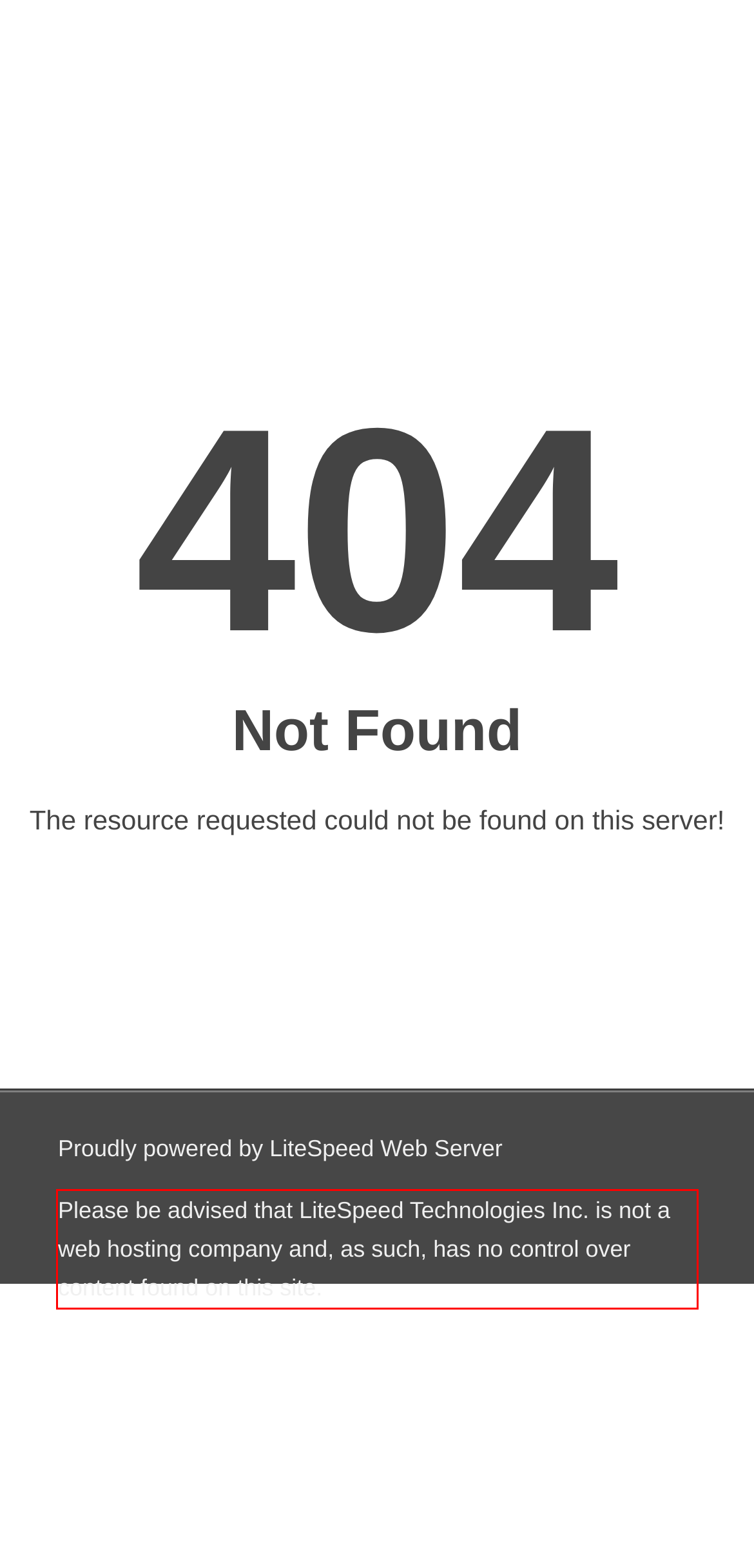Identify the red bounding box in the webpage screenshot and perform OCR to generate the text content enclosed.

Please be advised that LiteSpeed Technologies Inc. is not a web hosting company and, as such, has no control over content found on this site.